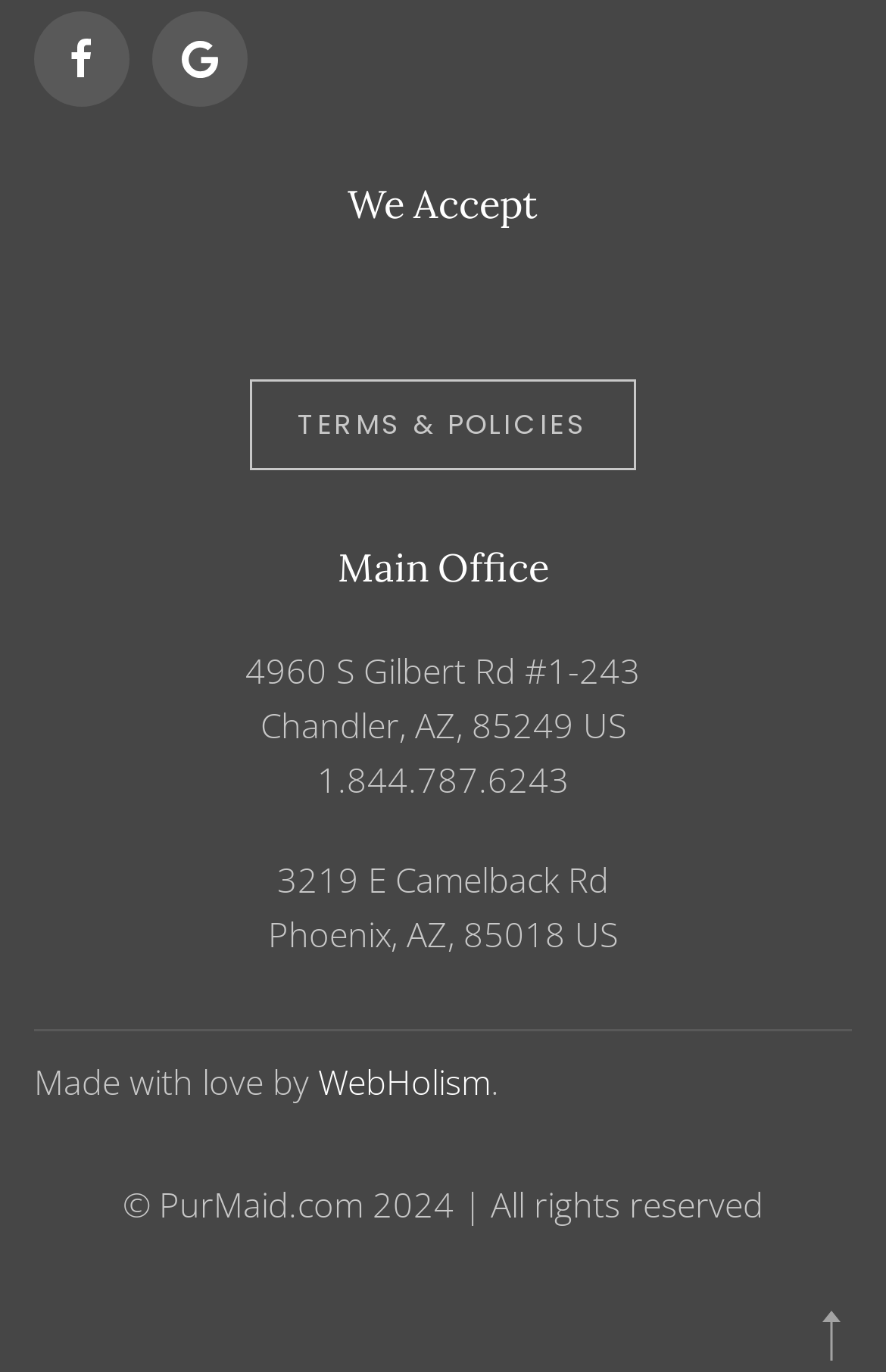How many office locations are listed on the webpage?
Provide an in-depth answer to the question, covering all aspects.

I found the number of office locations by looking at the static text elements under the 'Main Office' and 'Phoenix' headings, which are located at the top-left section of the webpage. There are two office locations listed: one in Chandler and one in Phoenix.